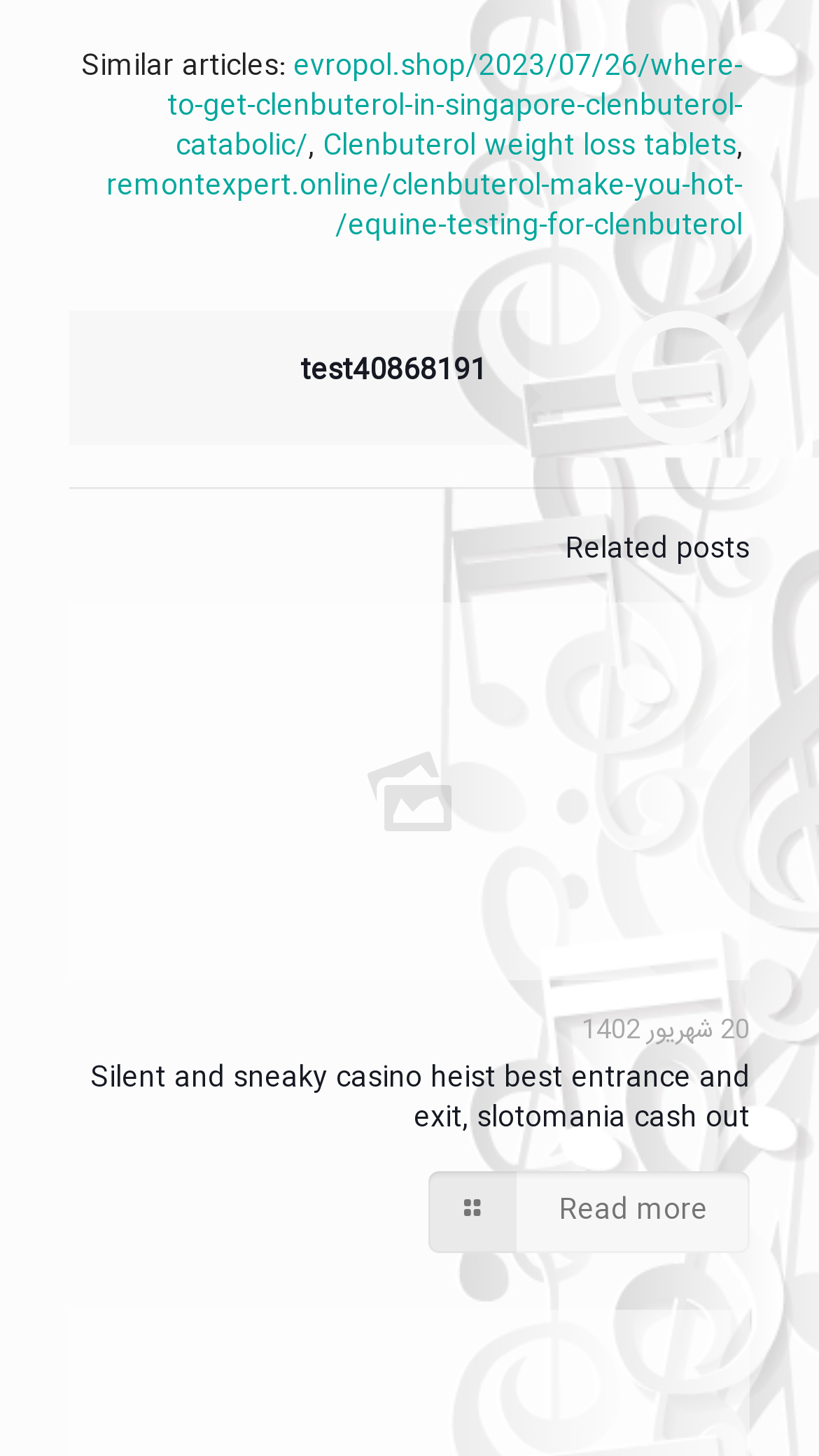Respond with a single word or phrase:
What is the date mentioned in the 'Related posts' section?

20 شهریور 1402